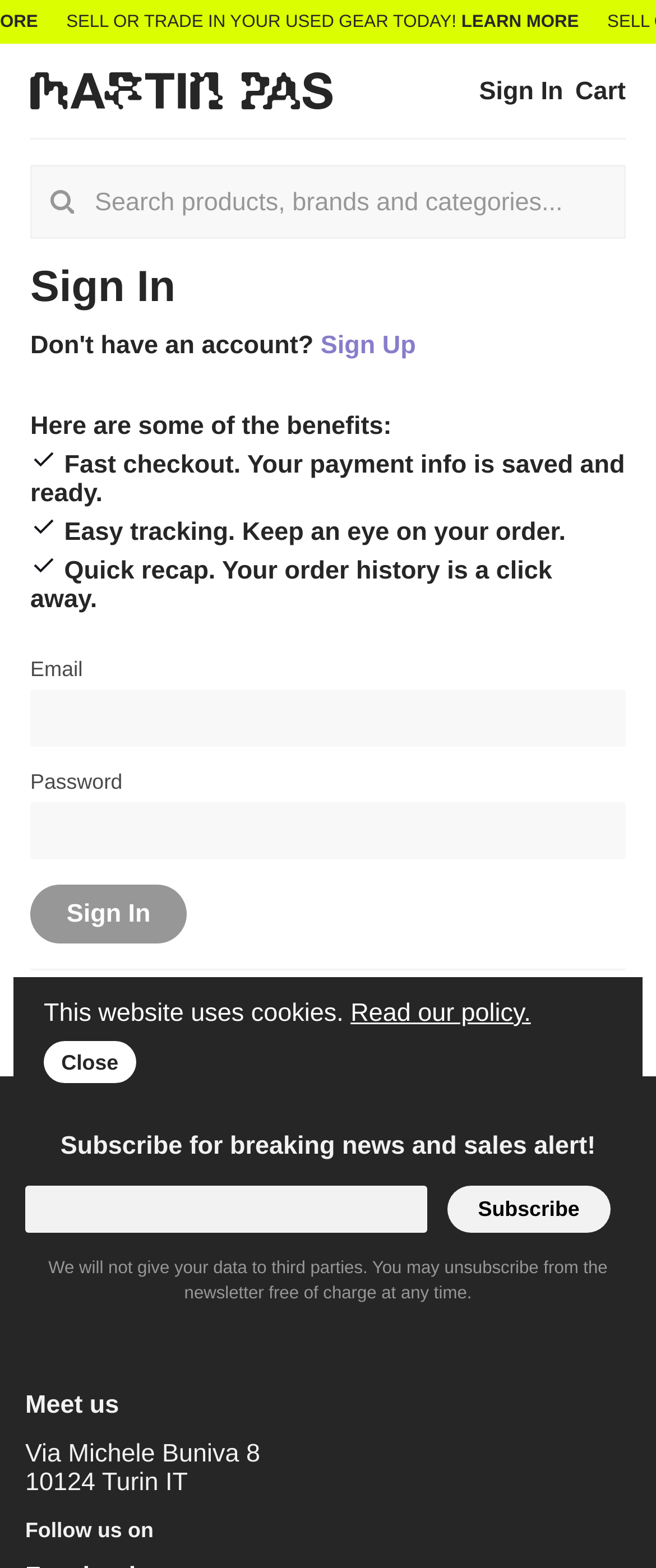Write an extensive caption that covers every aspect of the webpage.

The webpage is an online store for synthesizers, modular Euroracks, DIY musical instruments, and effects, with worldwide shipping. At the top left, there is a logo image of "Martin Pas" with a link to the homepage. Next to it, there is a search icon and a search box where users can search for products, brands, and categories.

On the top right, there are links to "Sign In" and "Cart" with a small icon. Below the search box, there is a heading "Sign In" followed by a section to sign in or sign up. This section includes fields to enter email and password, a "Sign In" button, and a "Forgot your password?" link.

Further down, there is a section highlighting the benefits of signing up, including fast checkout, easy tracking, and quick recap of order history. Each benefit is accompanied by a small icon.

Below this section, there is a newsletter subscription area where users can enter their email address to receive breaking news and sales alerts. There is also a button to subscribe and a note about the website's privacy policy.

At the bottom of the page, there is a section "Meet us" with the physical address of the store in Turin, Italy. Next to it, there is a section "Follow us on" with links to the store's social media profiles.

Finally, there is a notification at the bottom of the page about the website's use of cookies, with a link to read the policy and a button to close the notification.